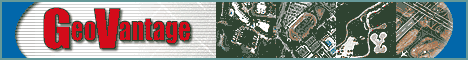What is emphasized by GeoVantage?
Using the visual information from the image, give a one-word or short-phrase answer.

integration of advanced data